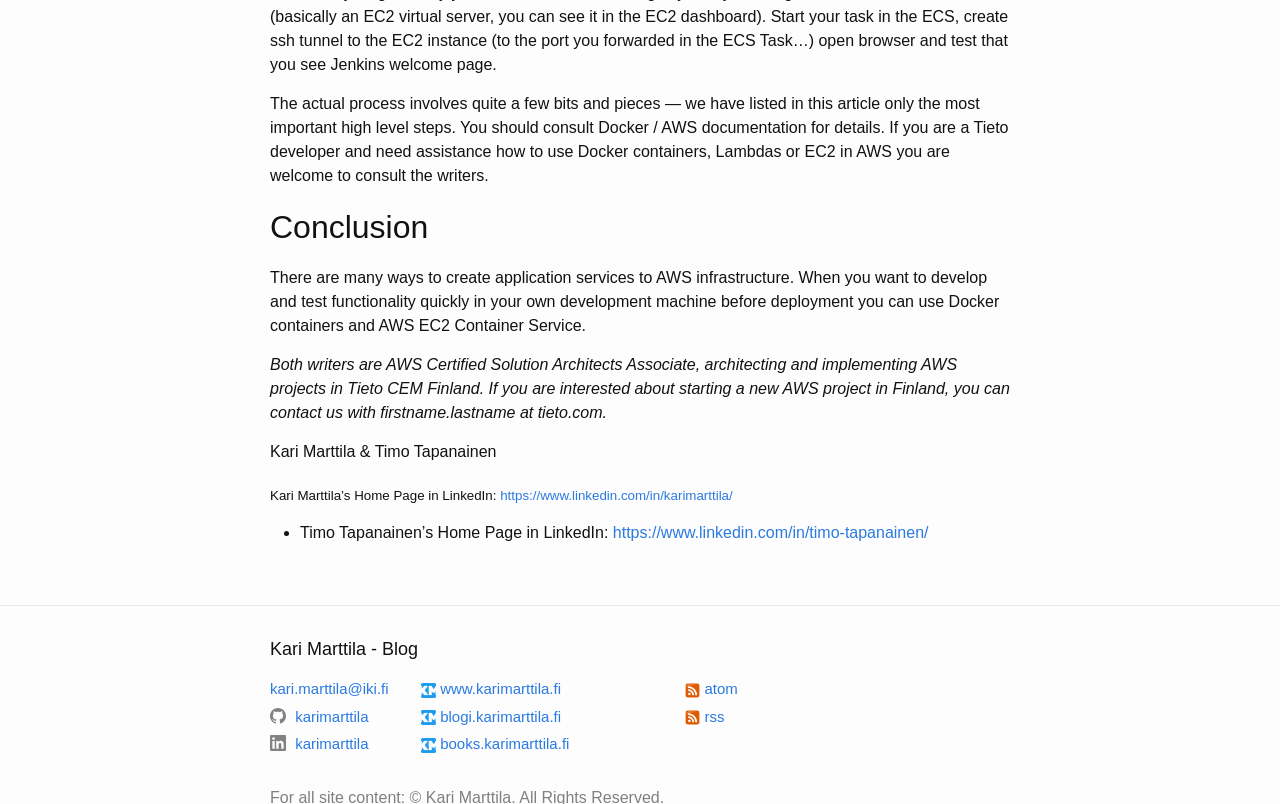From the element description: "blogi.karimarttila.fi", extract the bounding box coordinates of the UI element. The coordinates should be expressed as four float numbers between 0 and 1, in the order [left, top, right, bottom].

[0.329, 0.88, 0.438, 0.901]